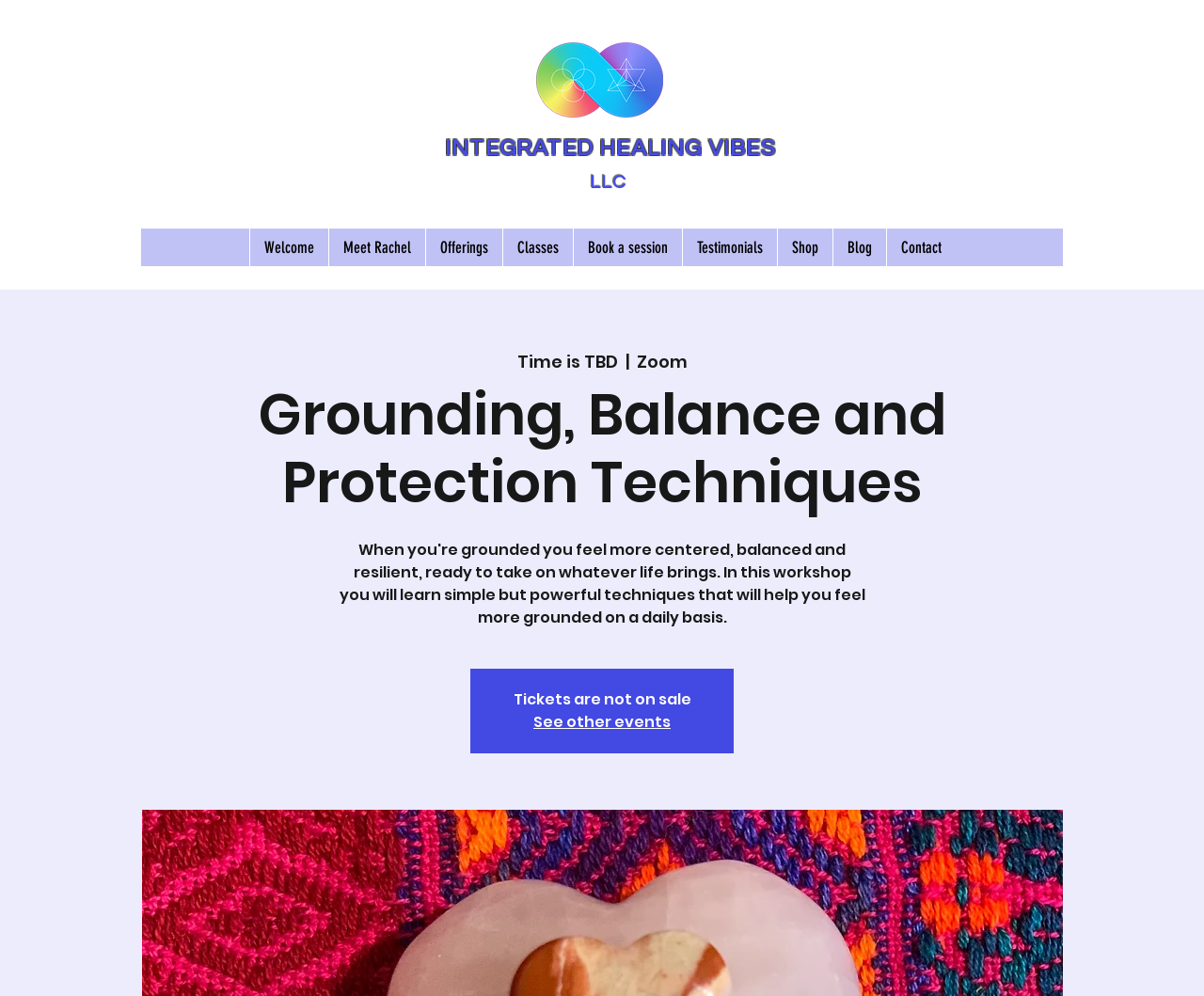Locate the bounding box coordinates of the element to click to perform the following action: 'Contact us'. The coordinates should be given as four float values between 0 and 1, in the form of [left, top, right, bottom].

[0.736, 0.229, 0.793, 0.267]